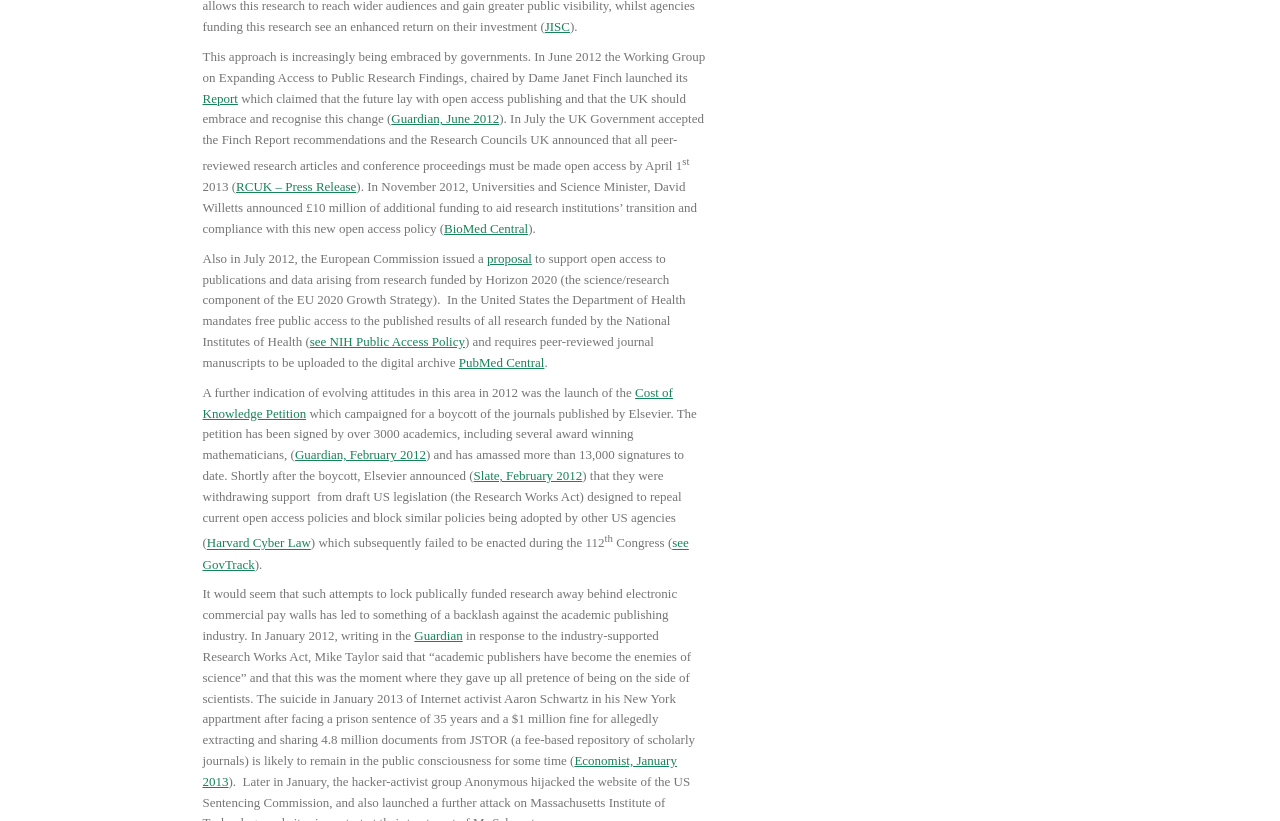Find the bounding box coordinates of the clickable area required to complete the following action: "Learn more about BioMed Central".

[0.347, 0.269, 0.413, 0.287]